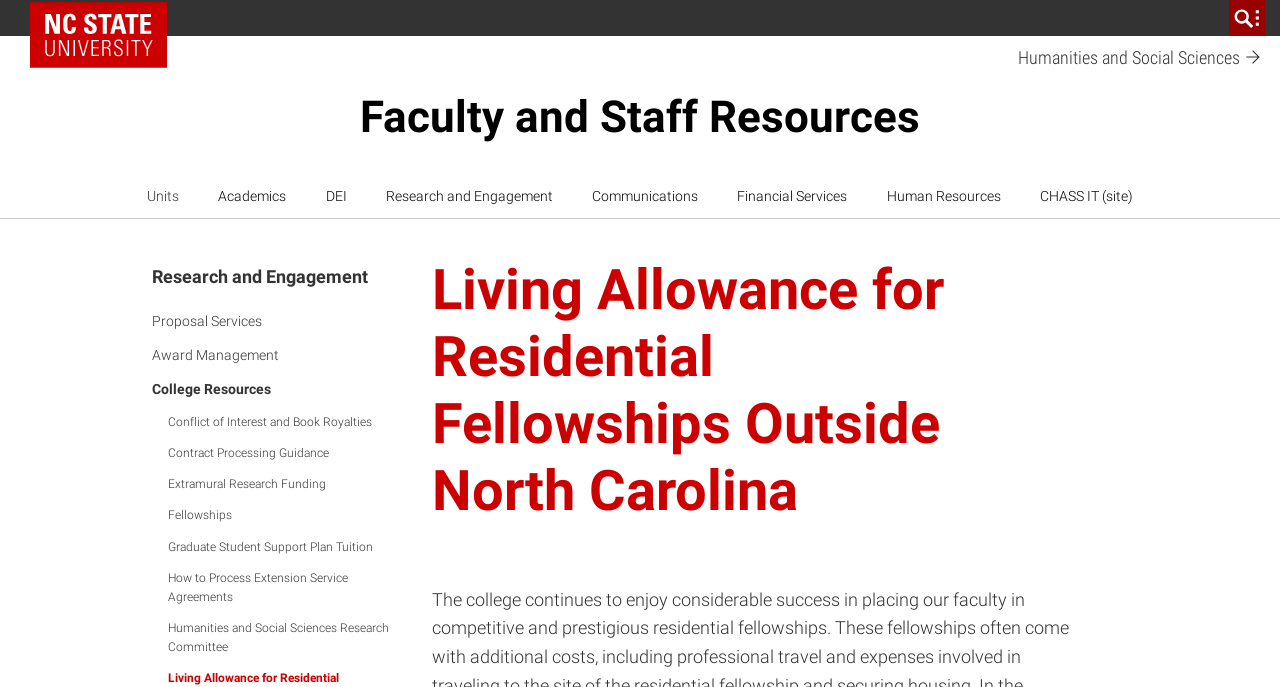Use a single word or phrase to answer the question: 
How many resources are listed under 'Faculty and Staff Resources'?

7